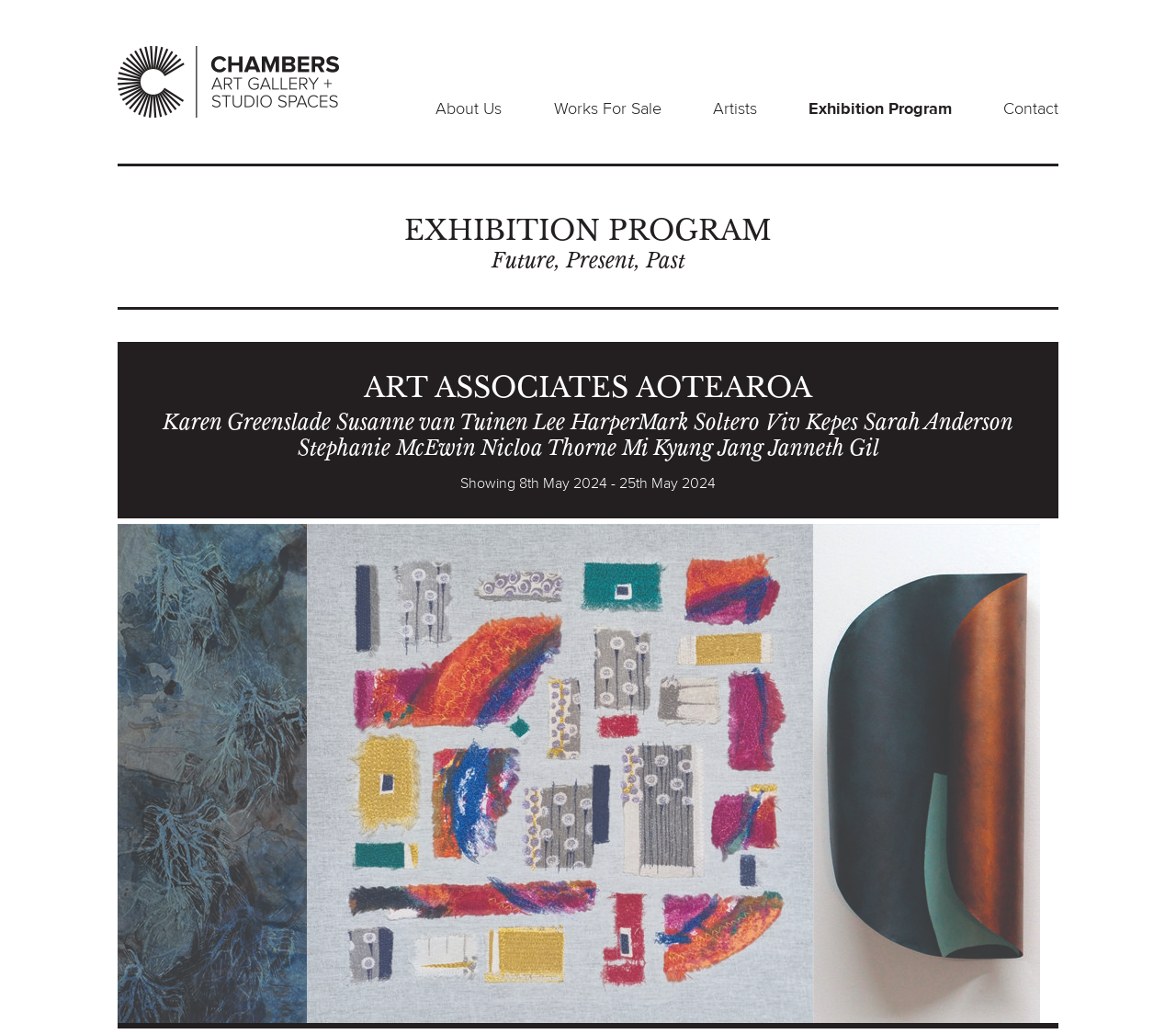Answer the question below with a single word or a brief phrase: 
When is the exhibition taking place?

8th May 2024 - 25th May 2024